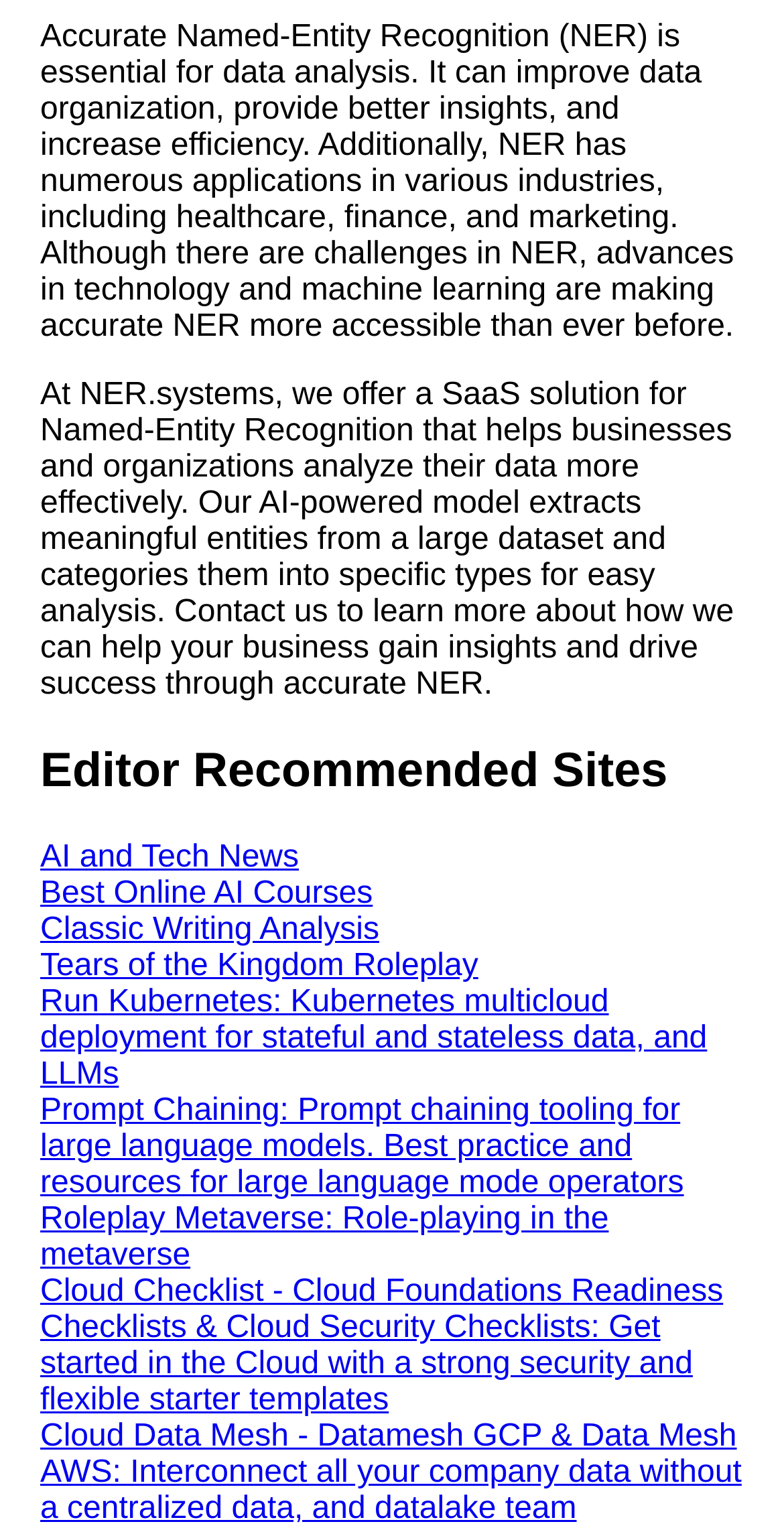Please give a short response to the question using one word or a phrase:
How many paragraphs of text are there on the webpage?

2